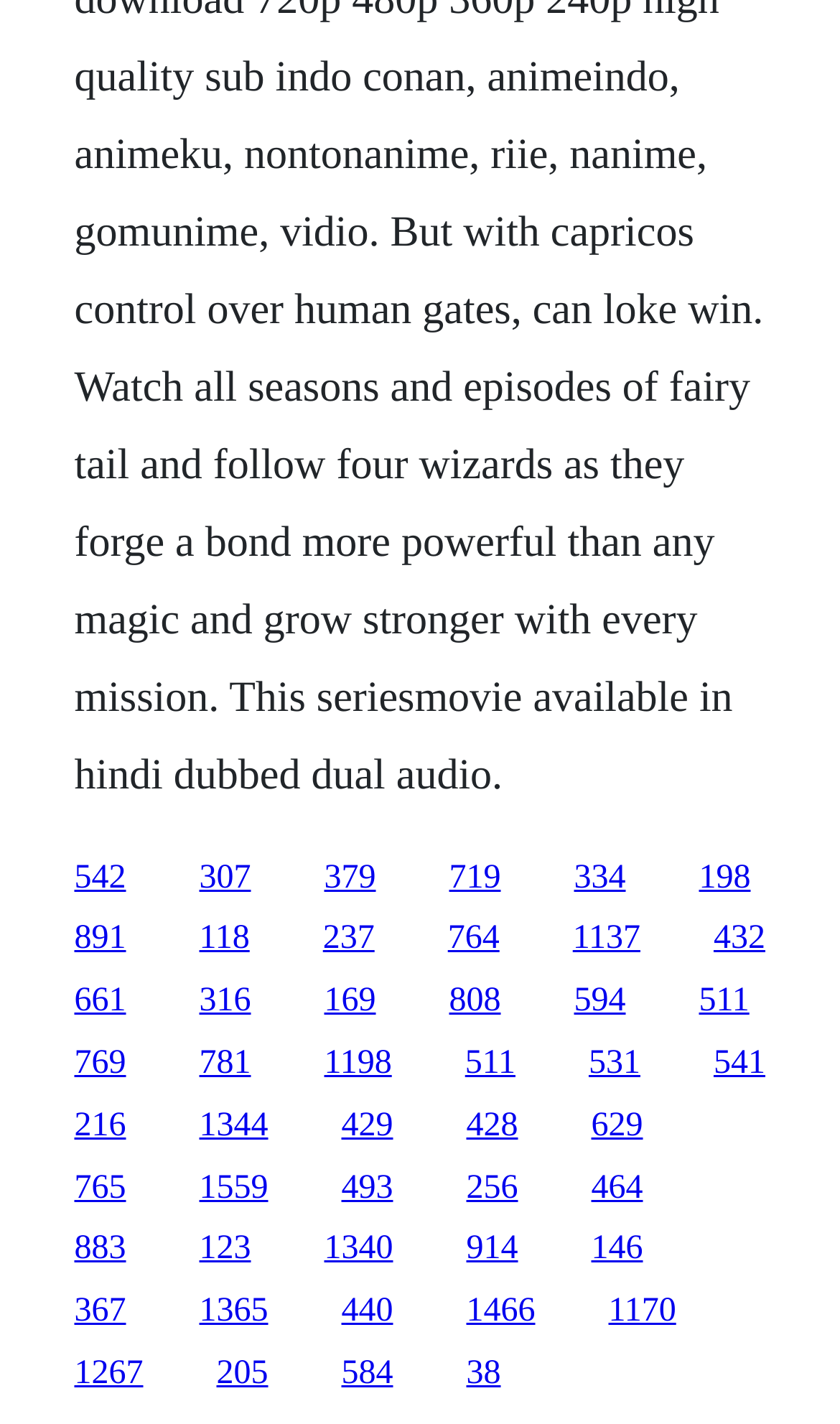Locate the bounding box coordinates of the clickable region necessary to complete the following instruction: "visit the third link". Provide the coordinates in the format of four float numbers between 0 and 1, i.e., [left, top, right, bottom].

[0.386, 0.603, 0.447, 0.629]